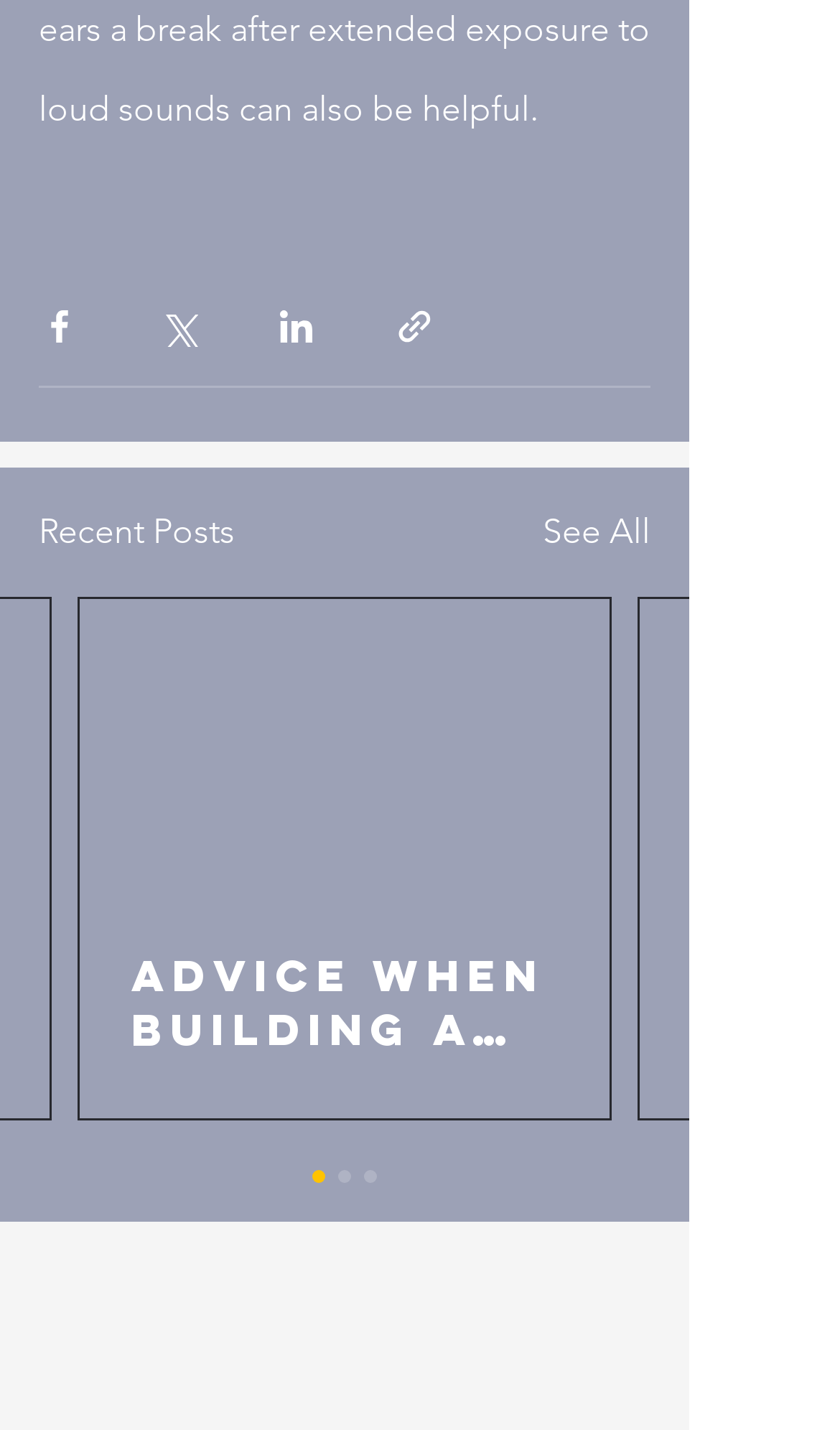What is the purpose of the 'See All' link? Examine the screenshot and reply using just one word or a brief phrase.

To view more posts